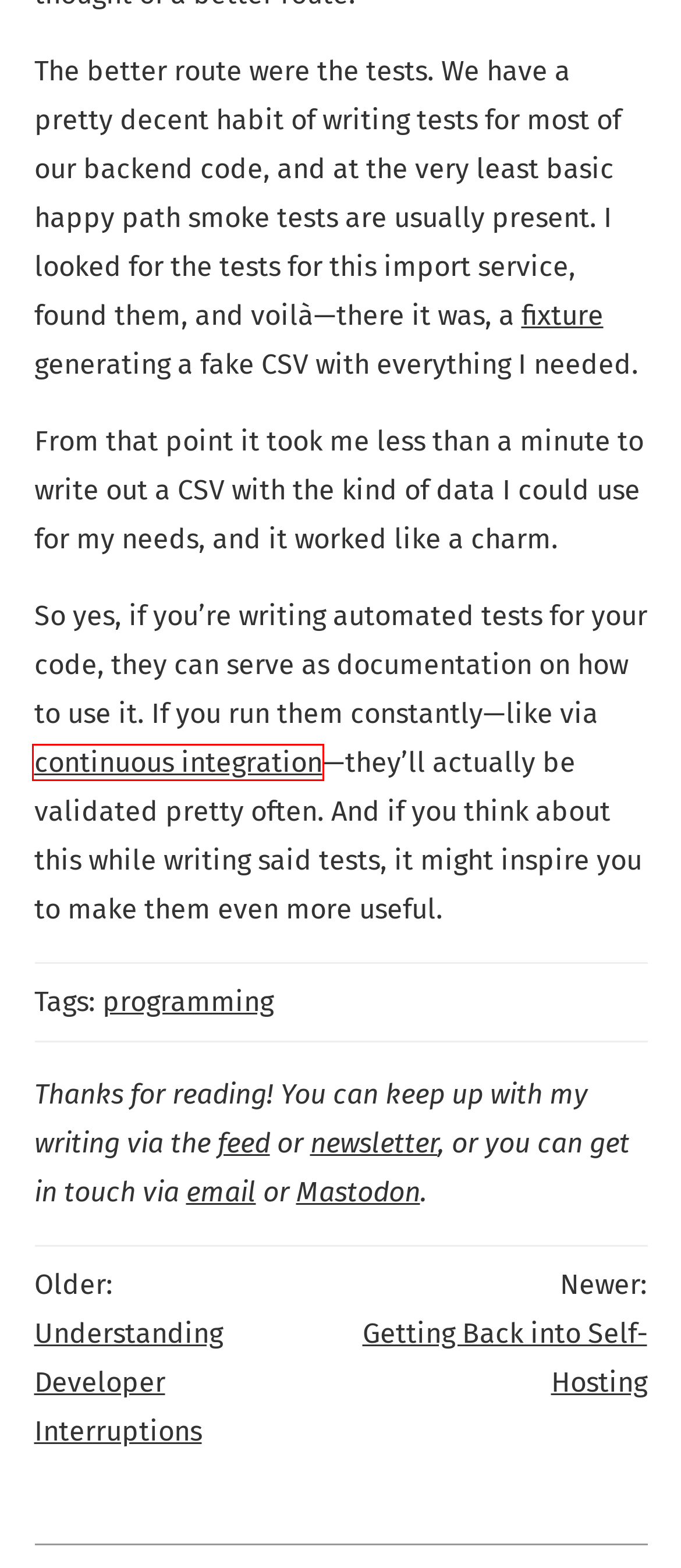Assess the screenshot of a webpage with a red bounding box and determine which webpage description most accurately matches the new page after clicking the element within the red box. Here are the options:
A. Nik Kantar (@nik@nkantar.social) - nkantar.social
B. PyBeach | Los Angeles, California
C. How to use fixtures — pytest documentation
D. nkantar (Nik Kantar) · GitHub
E. Use continuous integration - Azure DevOps | Microsoft Learn
F. What are distributed systems? A quick introduction
G. Instil | Modern Nonprofit Technology
H. Event-driven architecture style - Azure Architecture Center | Microsoft Learn

E